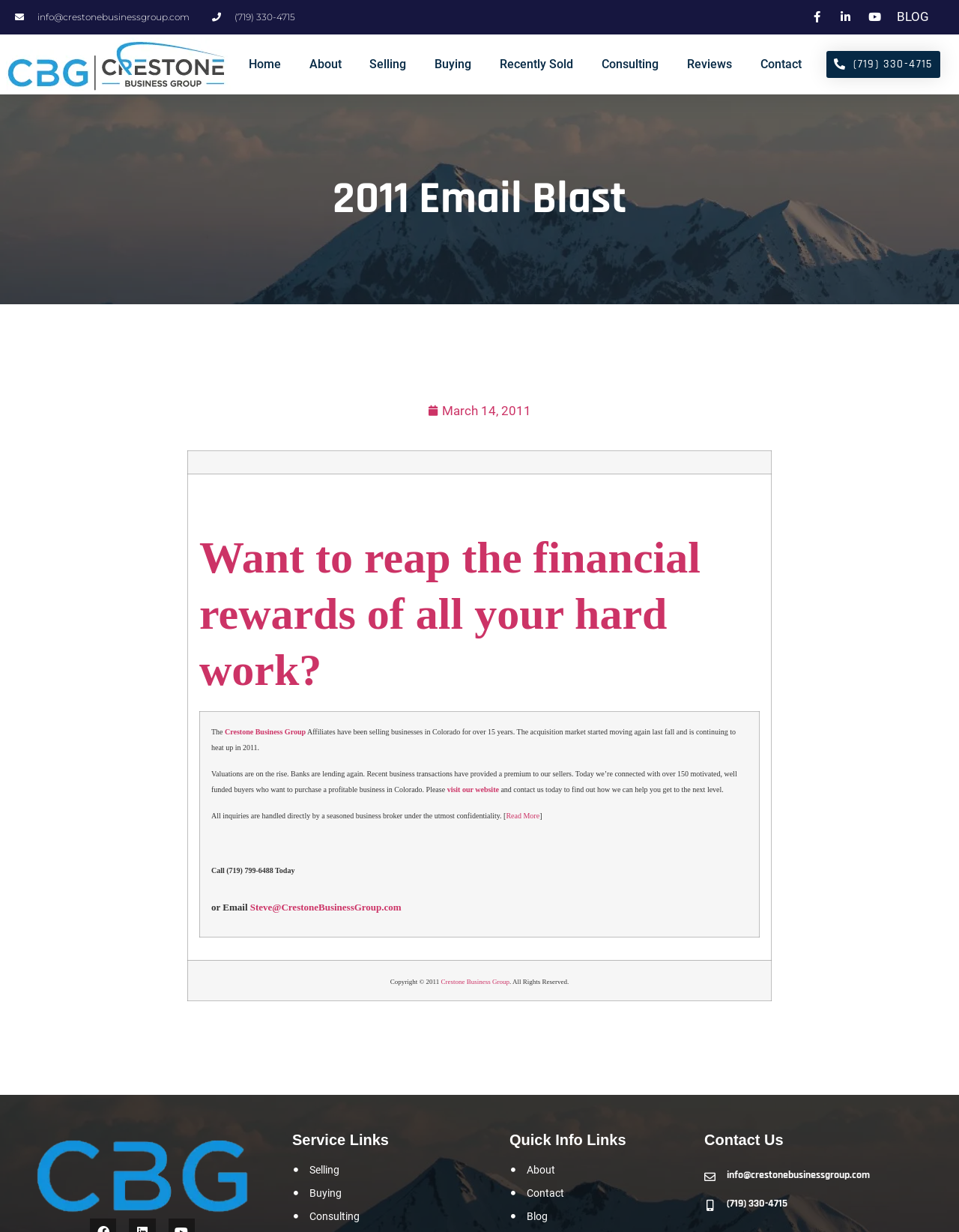Find the bounding box of the web element that fits this description: "Reviews".

[0.704, 0.037, 0.776, 0.067]